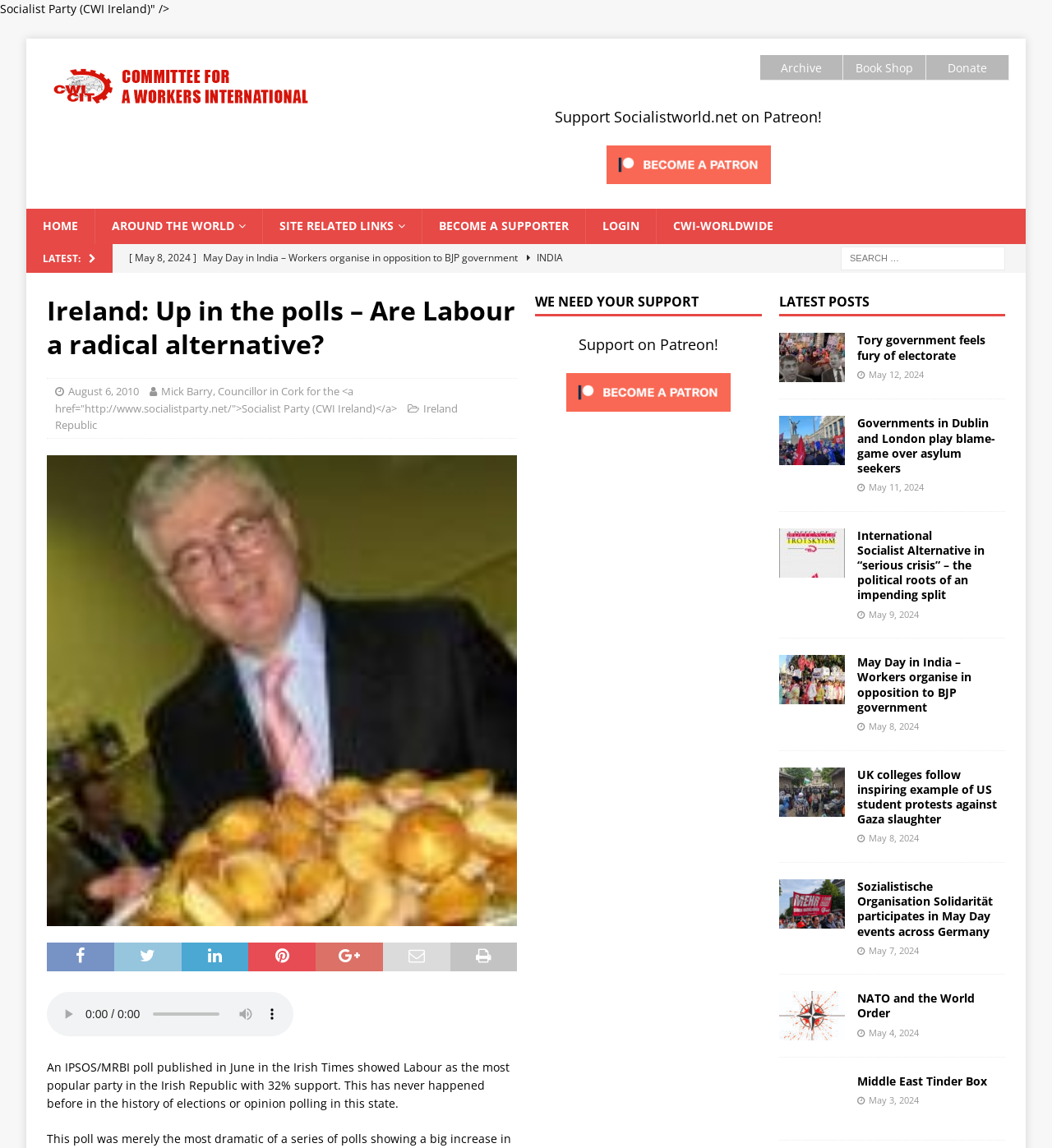Given the element description "Facebook", identify the bounding box of the corresponding UI element.

None